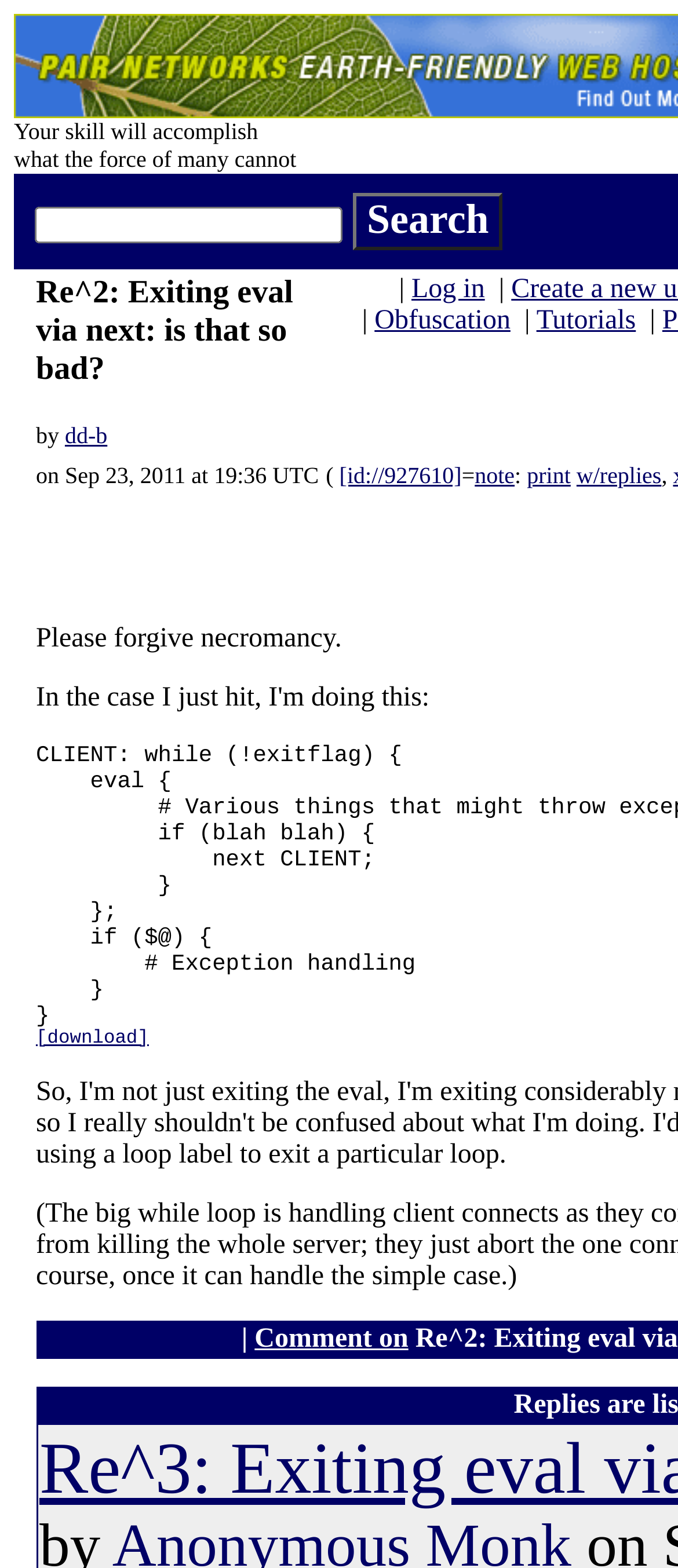Identify the bounding box coordinates of the region I need to click to complete this instruction: "View the note".

[0.7, 0.294, 0.759, 0.311]